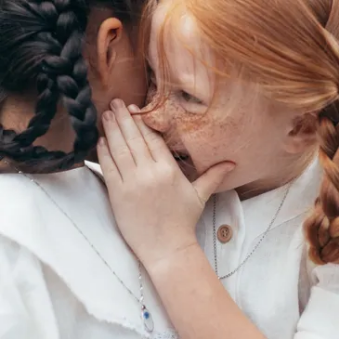Offer a detailed narrative of the scene shown in the image.

The image depicts two young children engaged in a playful moment. The girl on the right, with vibrant red hair and freckles, smiles while whispering into the ear of her friend, who has her back turned and is styled with braided hair. Both are wearing light, comfortable clothing, emphasizing a carefree atmosphere. This scene captures the essence of childhood friendship and secrecy, conveying themes of trust and joy. The setting appears intimate and warm, highlighting the close bond between the two friends as they share a lighthearted secret, embodying the spirit of playful exploration and imagination.